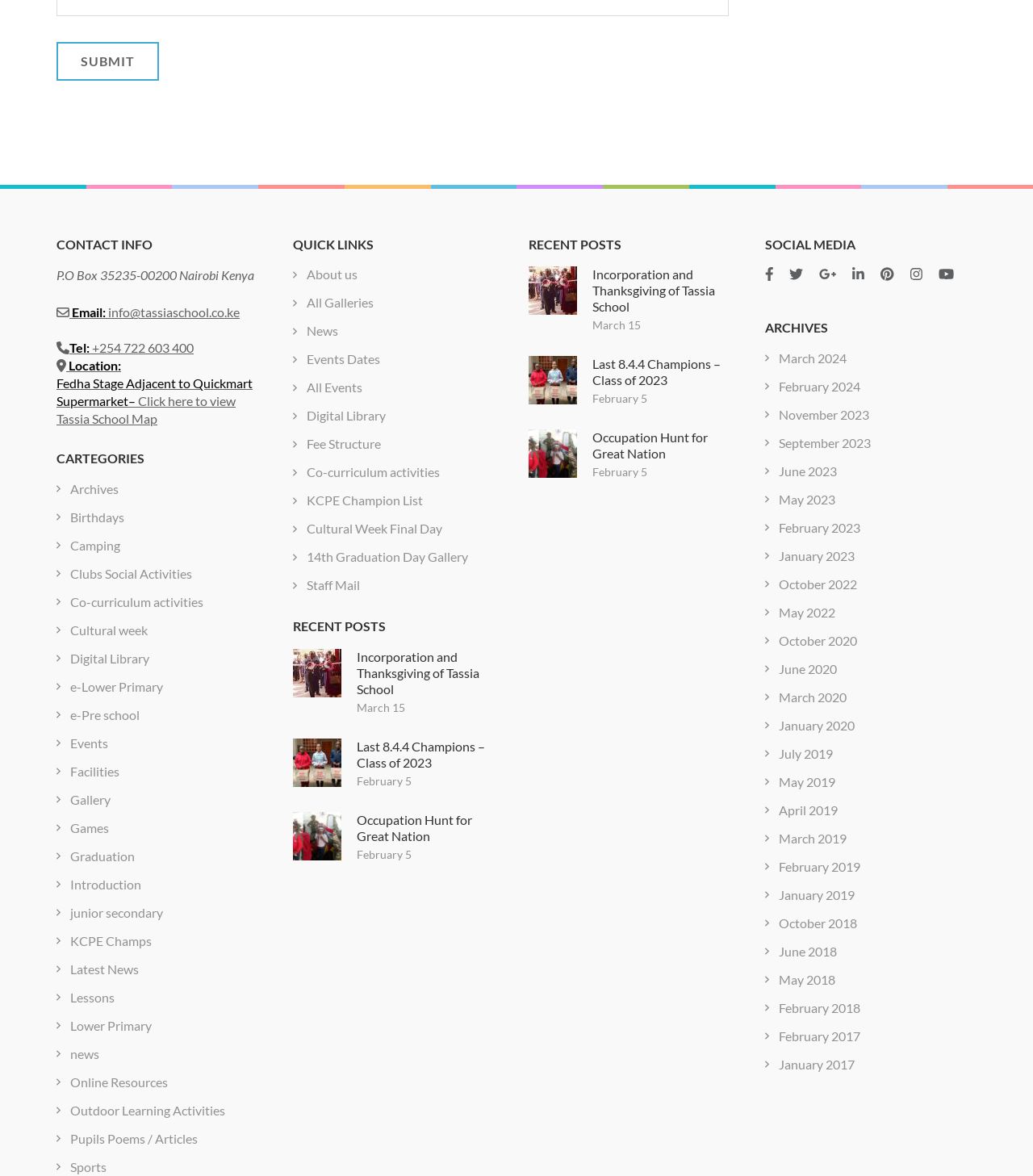Given the description Cultural Week Final Day, predict the bounding box coordinates of the UI element. Ensure the coordinates are in the format (top-left x, top-left y, bottom-right x, bottom-right y) and all values are between 0 and 1.

[0.296, 0.443, 0.428, 0.456]